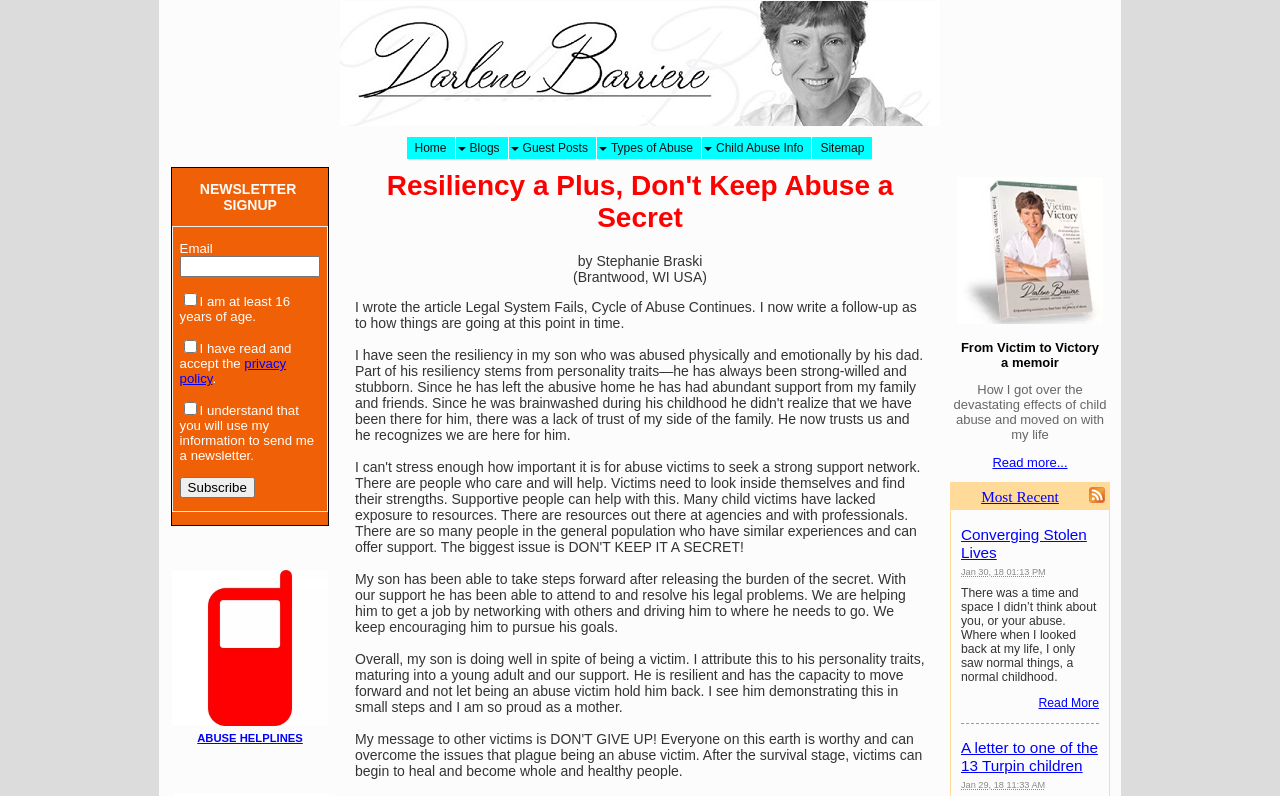Reply to the question with a brief word or phrase: How many recent articles are listed on the webpage?

3